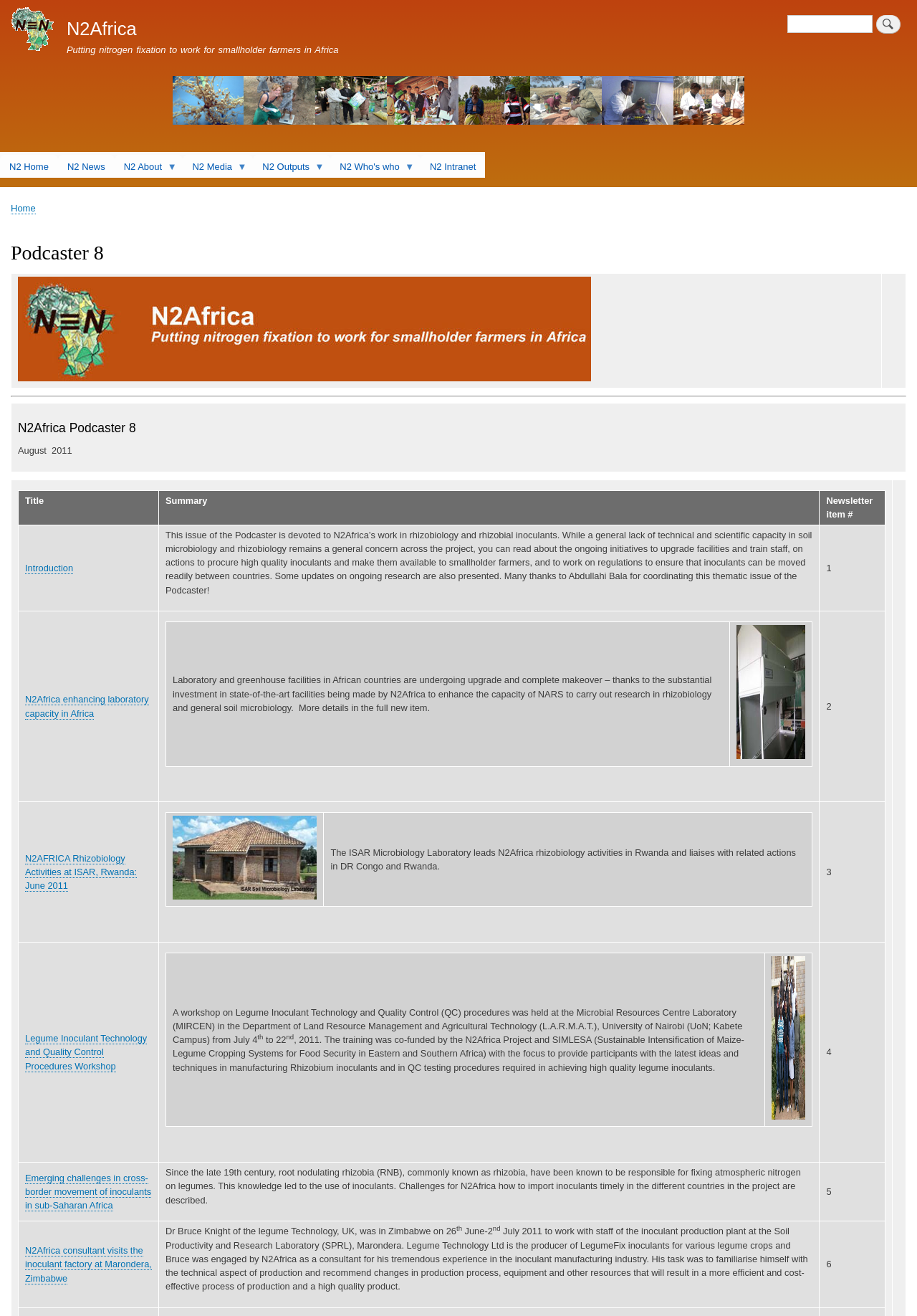Please locate the bounding box coordinates of the element's region that needs to be clicked to follow the instruction: "Learn about Introduction". The bounding box coordinates should be provided as four float numbers between 0 and 1, i.e., [left, top, right, bottom].

[0.027, 0.427, 0.08, 0.436]